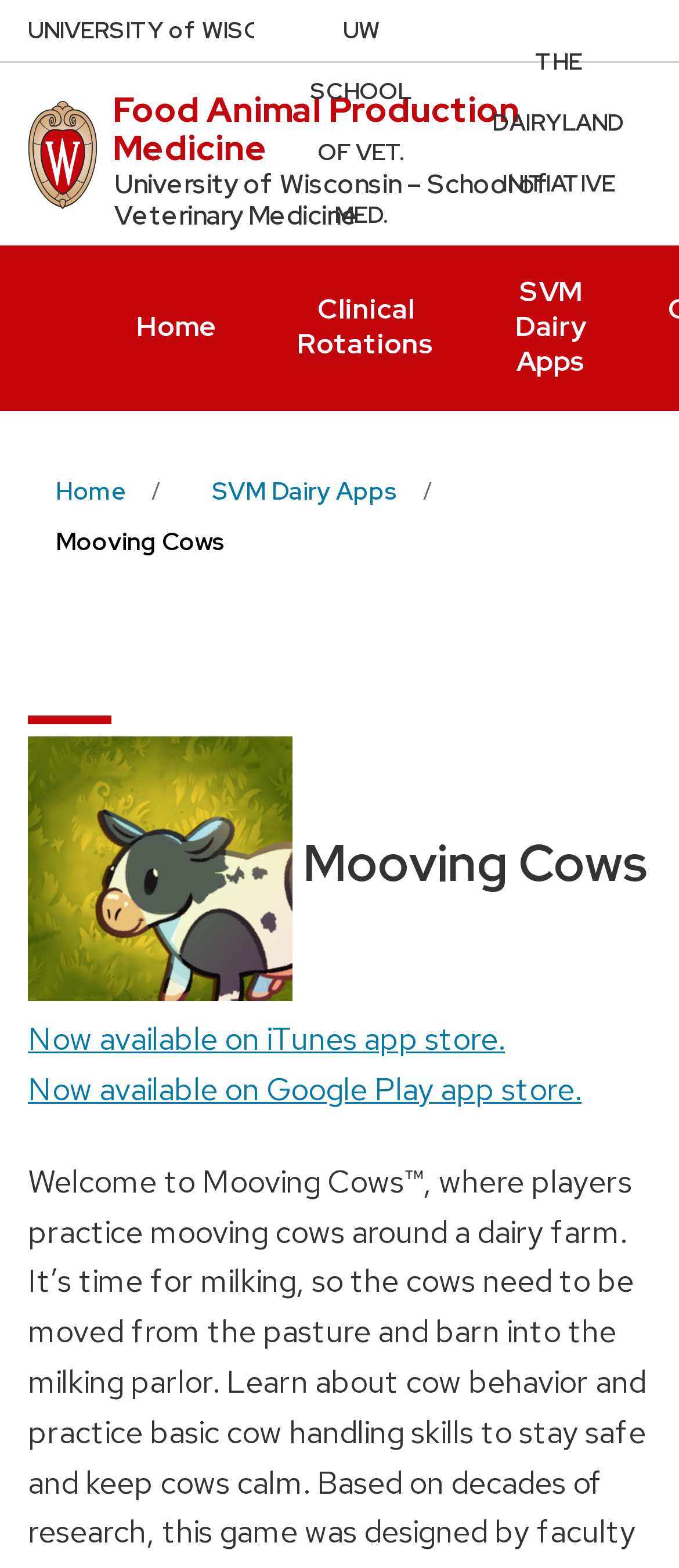Where can the app be downloaded?
Offer a detailed and exhaustive answer to the question.

I found the answer by looking at the links below the heading, which read 'Now available on iTunes app store.' and 'Now available on Google Play app store.'.